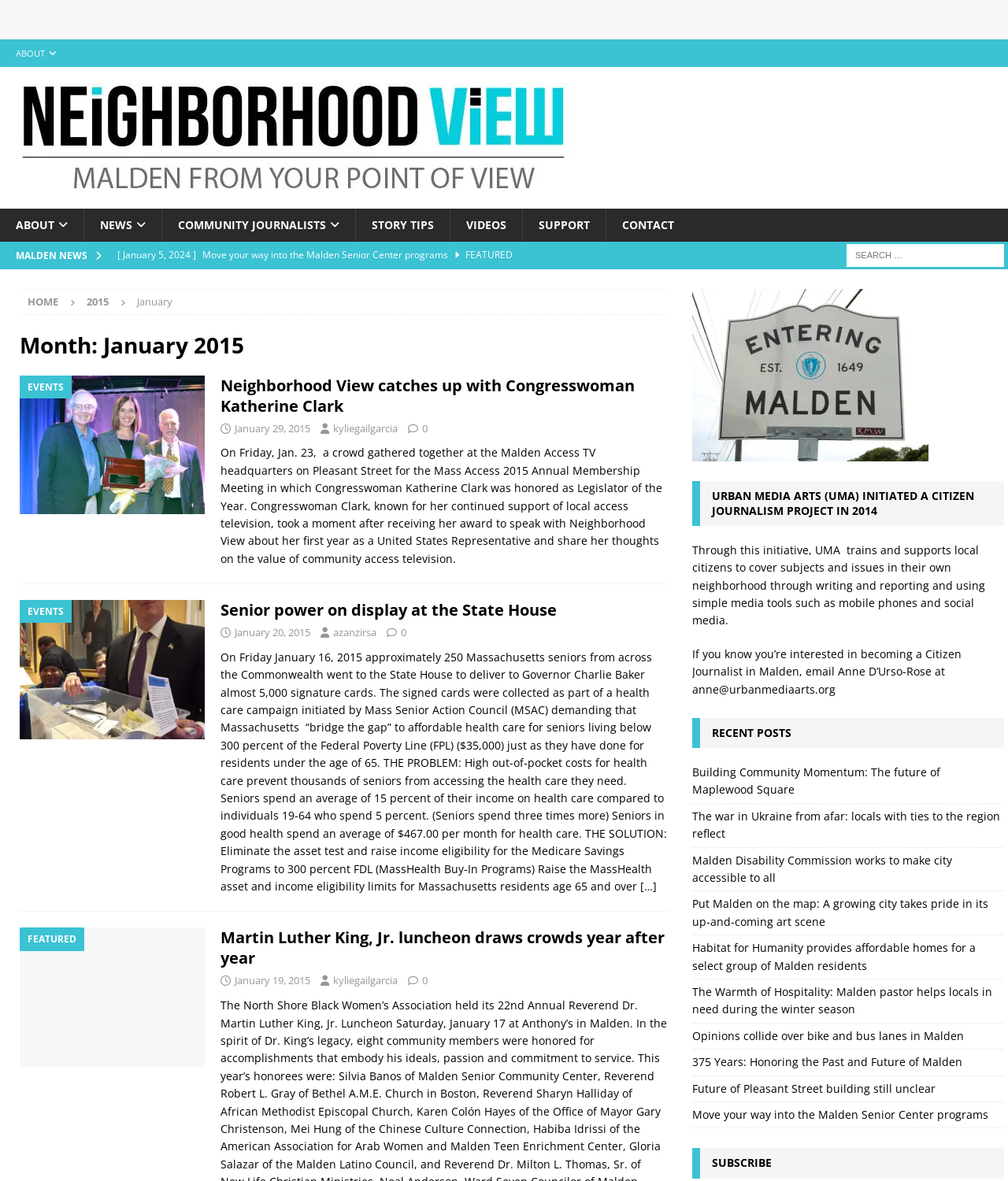Determine the bounding box coordinates for the area you should click to complete the following instruction: "Search for something".

[0.84, 0.207, 0.996, 0.226]